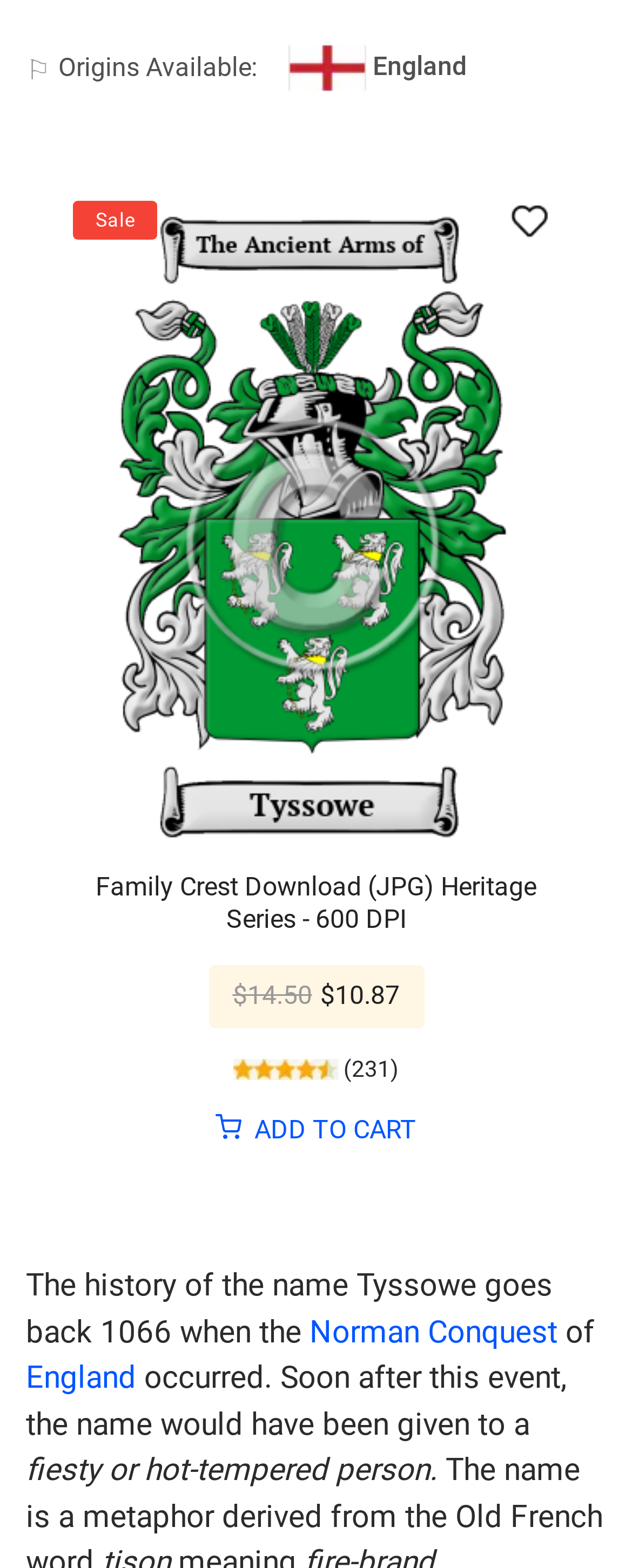Find the bounding box coordinates for the element described here: "ADD TO CART".

[0.341, 0.71, 0.659, 0.73]